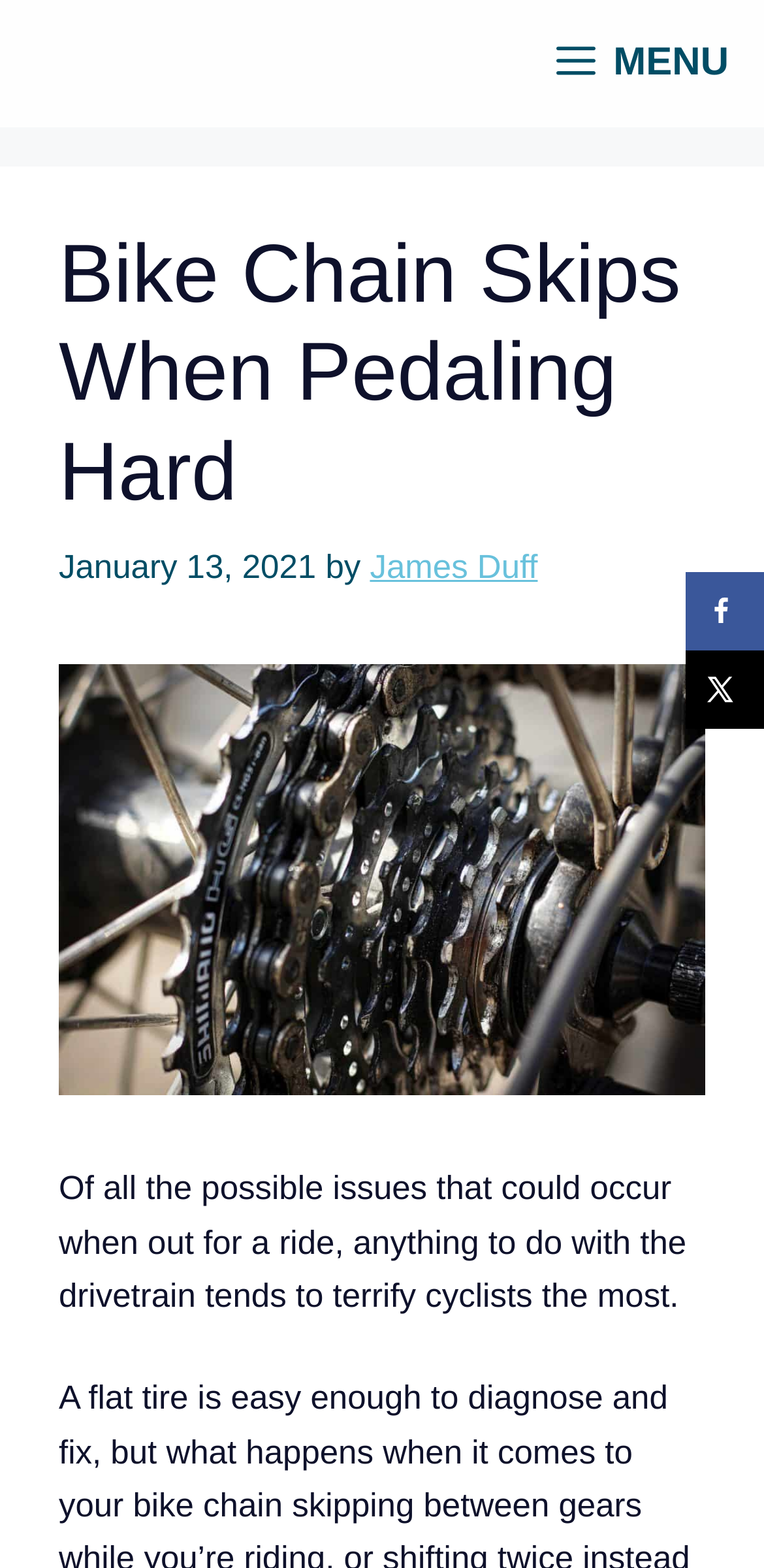Please find the bounding box for the UI component described as follows: "MENU".

[0.698, 0.012, 0.985, 0.069]